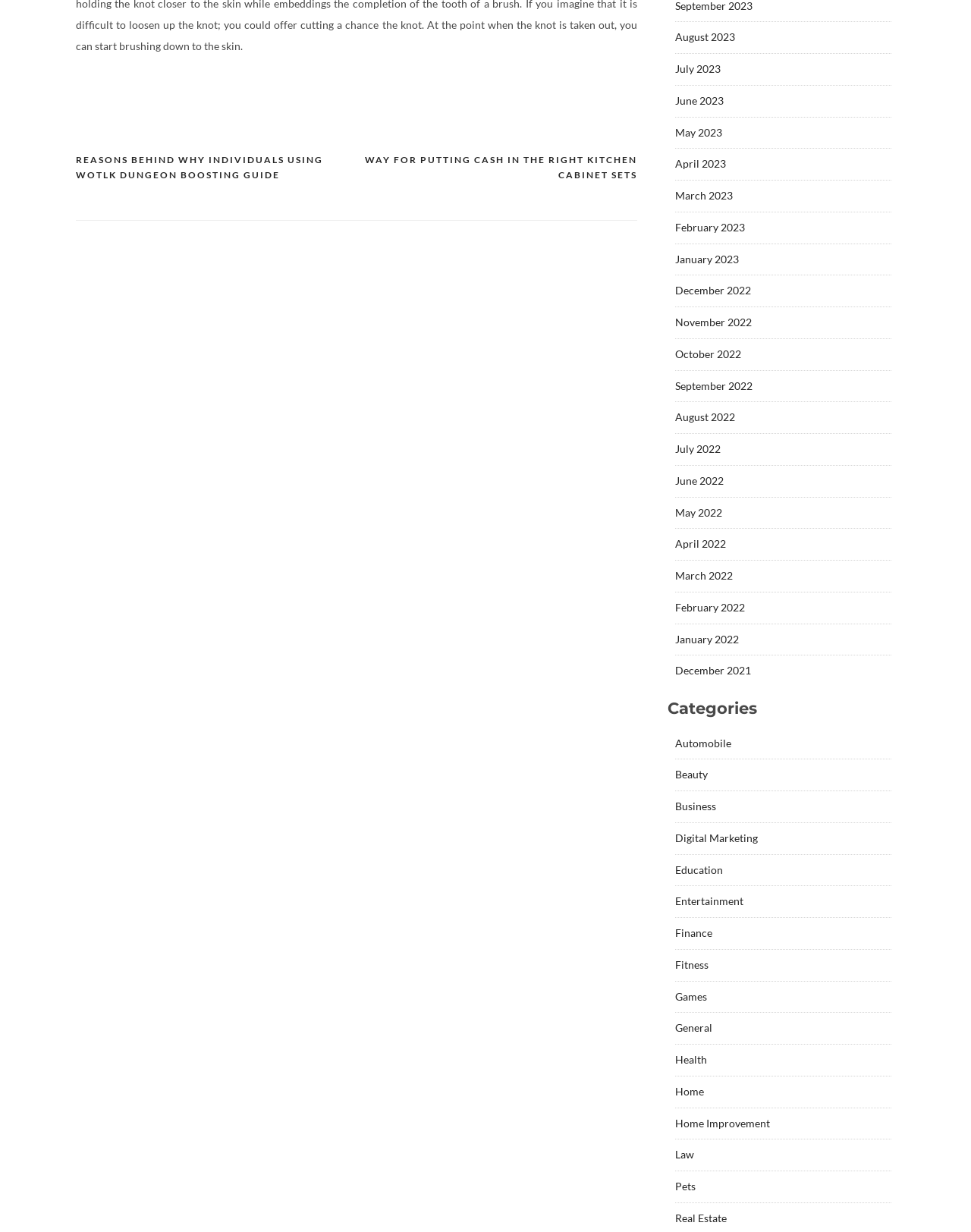Use the information in the screenshot to answer the question comprehensively: What is the purpose of the navigation section?

The navigation section is located at the top of the webpage, and it contains links to different posts. The purpose of this section is to allow users to navigate through different posts on the website.